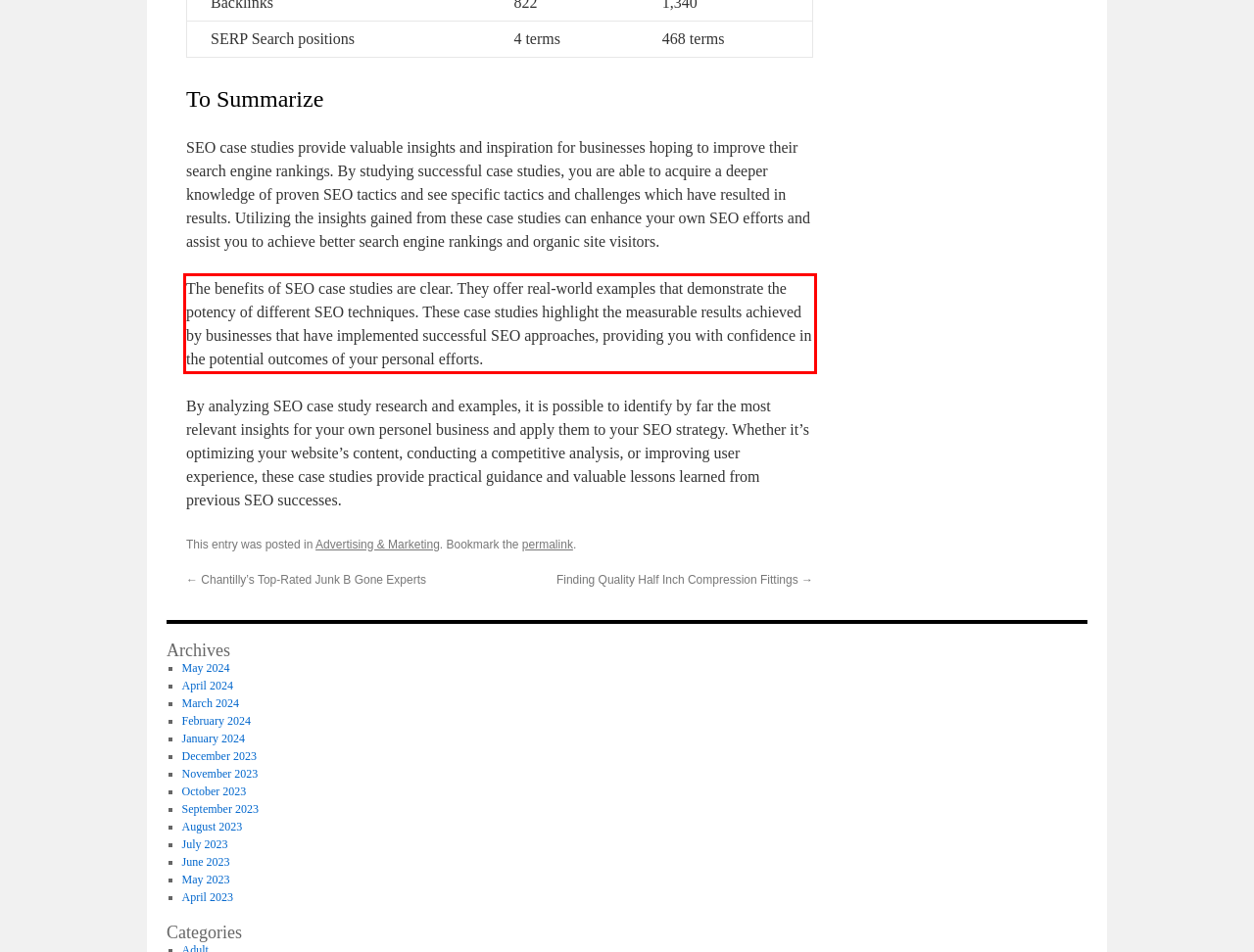Please identify the text within the red rectangular bounding box in the provided webpage screenshot.

The benefits of SEO case studies are clear. They offer real-world examples that demonstrate the potency of different SEO techniques. These case studies highlight the measurable results achieved by businesses that have implemented successful SEO approaches, providing you with confidence in the potential outcomes of your personal efforts.